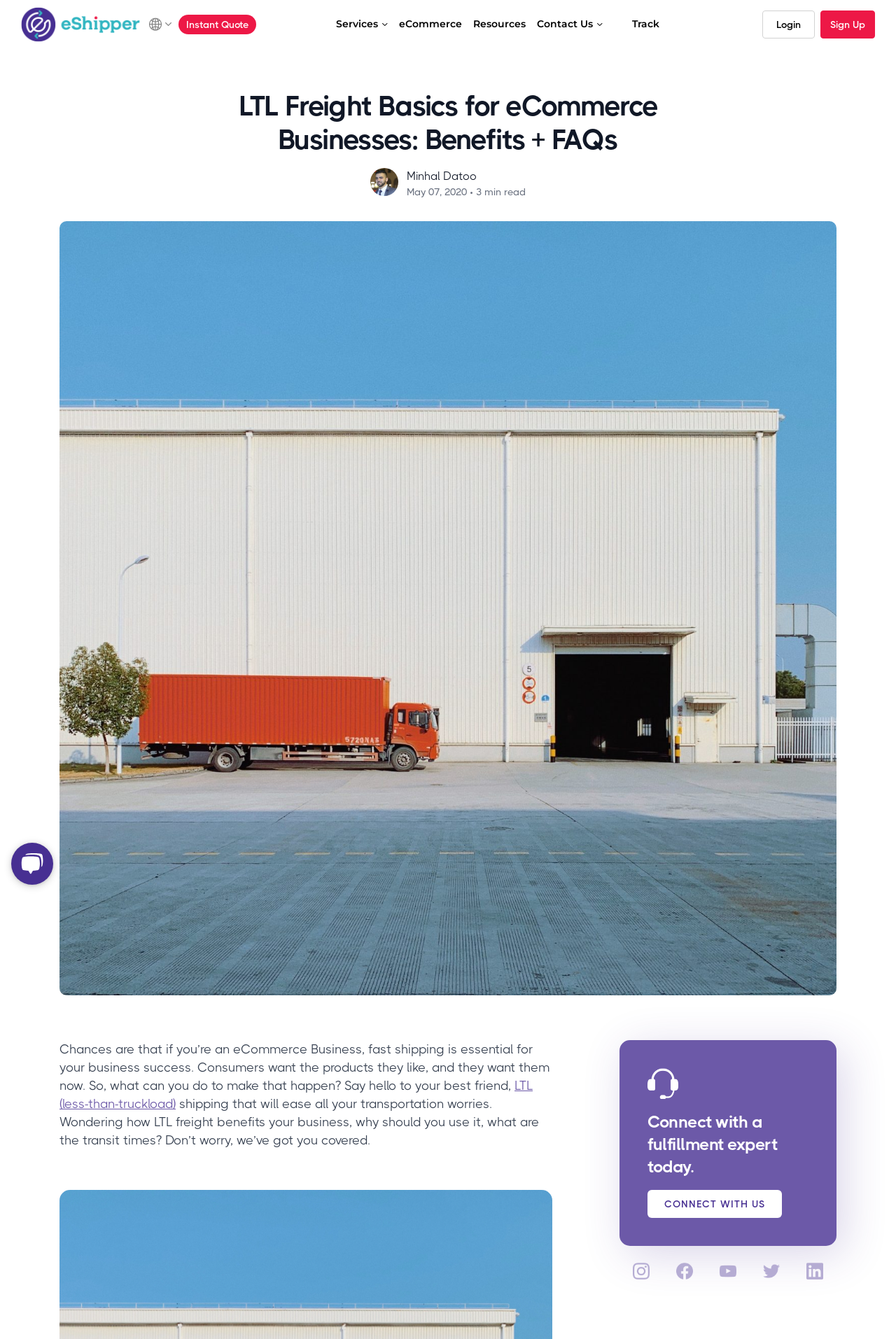Please provide a comprehensive answer to the question below using the information from the image: How long does it take to read the blog post?

The text 'May 07, 2020 • 3 min read' indicates that the blog post can be read in 3 minutes.